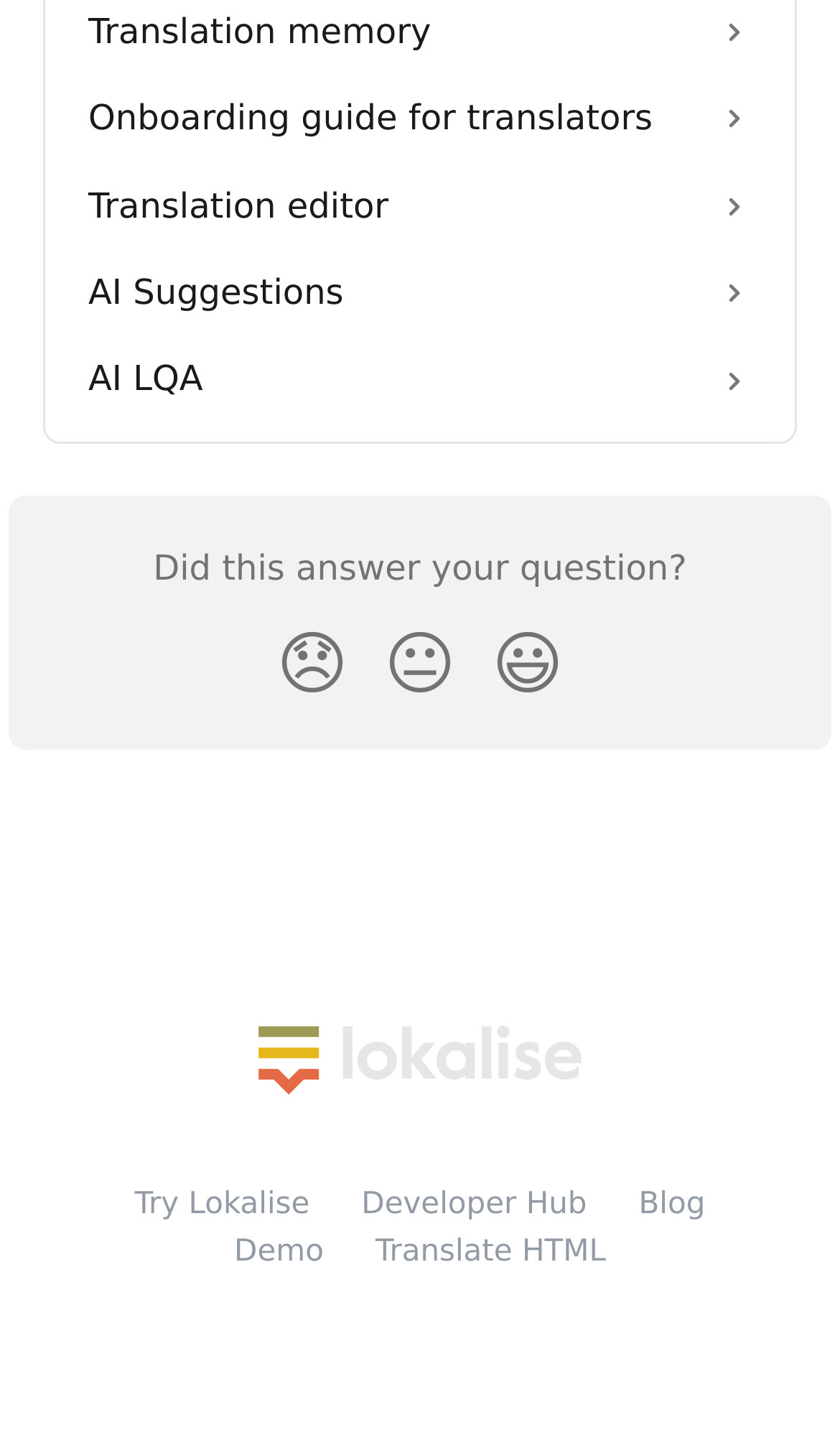How many links are there in the footer section?
Please provide a single word or phrase as your answer based on the screenshot.

6